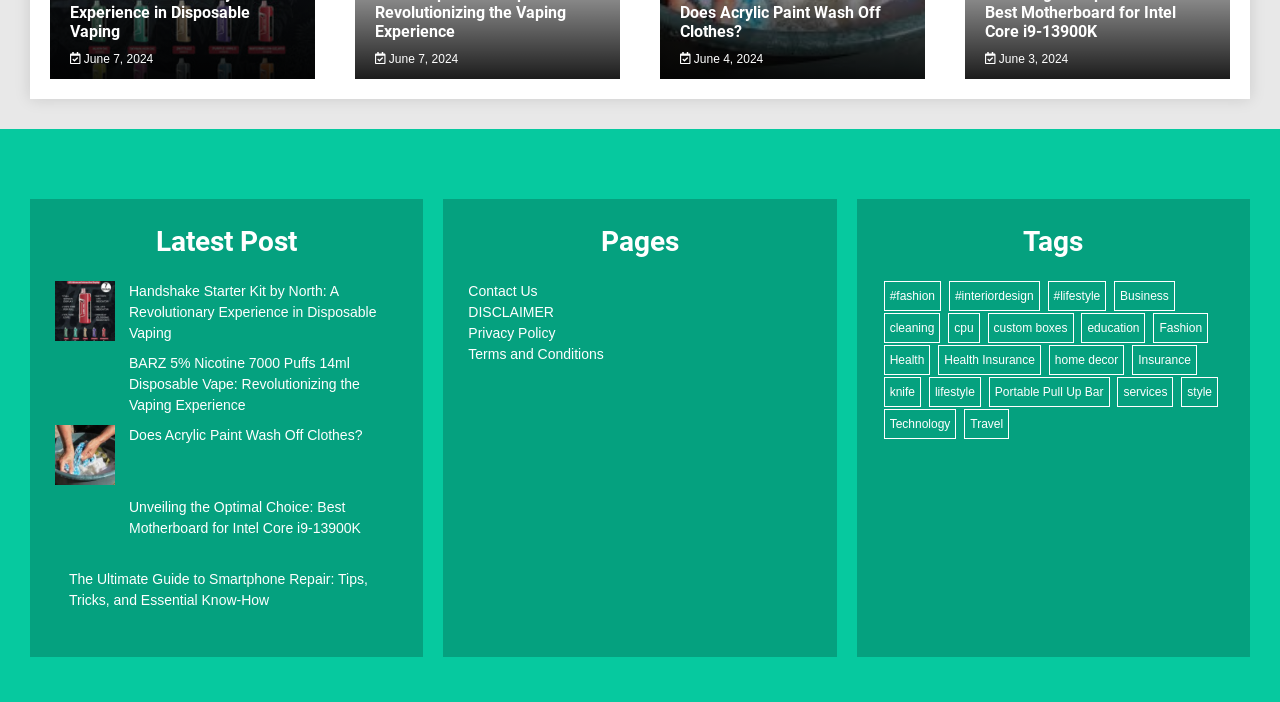What is the title of the first article?
Answer briefly with a single word or phrase based on the image.

Does Acrylic Paint Wash Off Clothes?